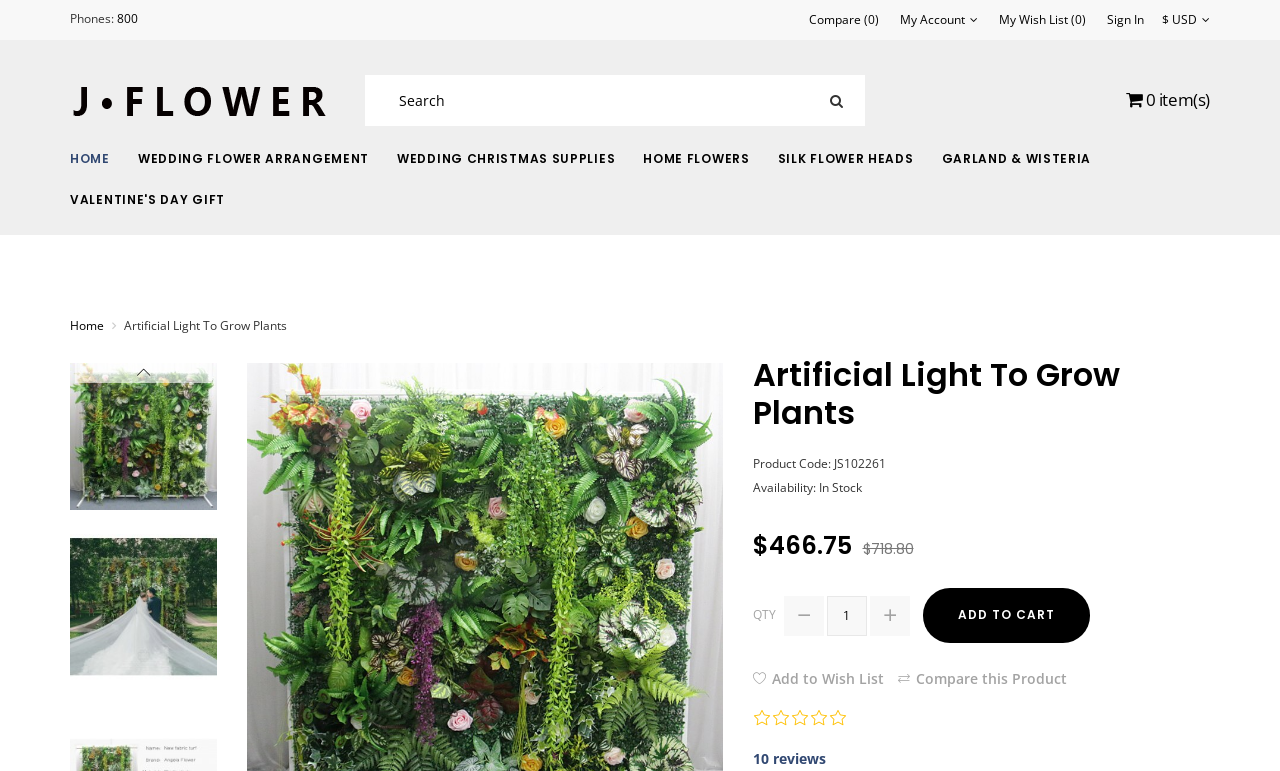What is the product code?
Refer to the image and provide a one-word or short phrase answer.

JS102261